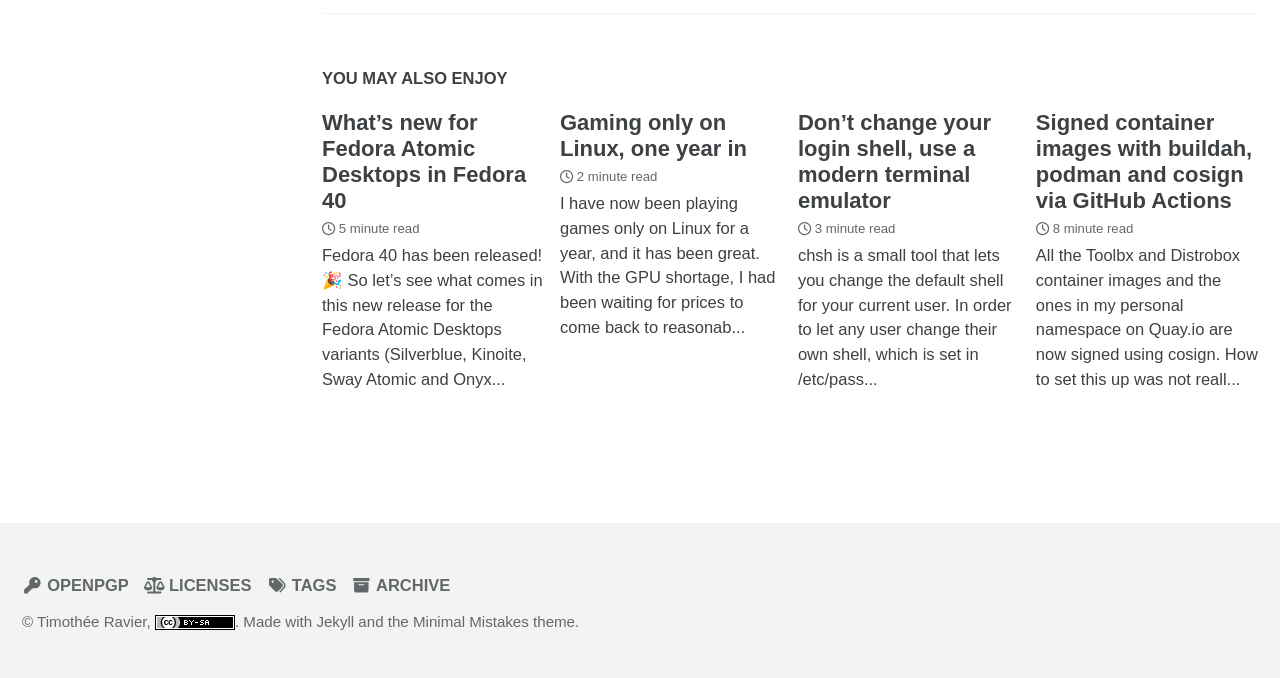Locate the bounding box coordinates of the area that needs to be clicked to fulfill the following instruction: "Click on 'What’s new for Fedora Atomic Desktops in Fedora 40'". The coordinates should be in the format of four float numbers between 0 and 1, namely [left, top, right, bottom].

[0.252, 0.162, 0.411, 0.314]